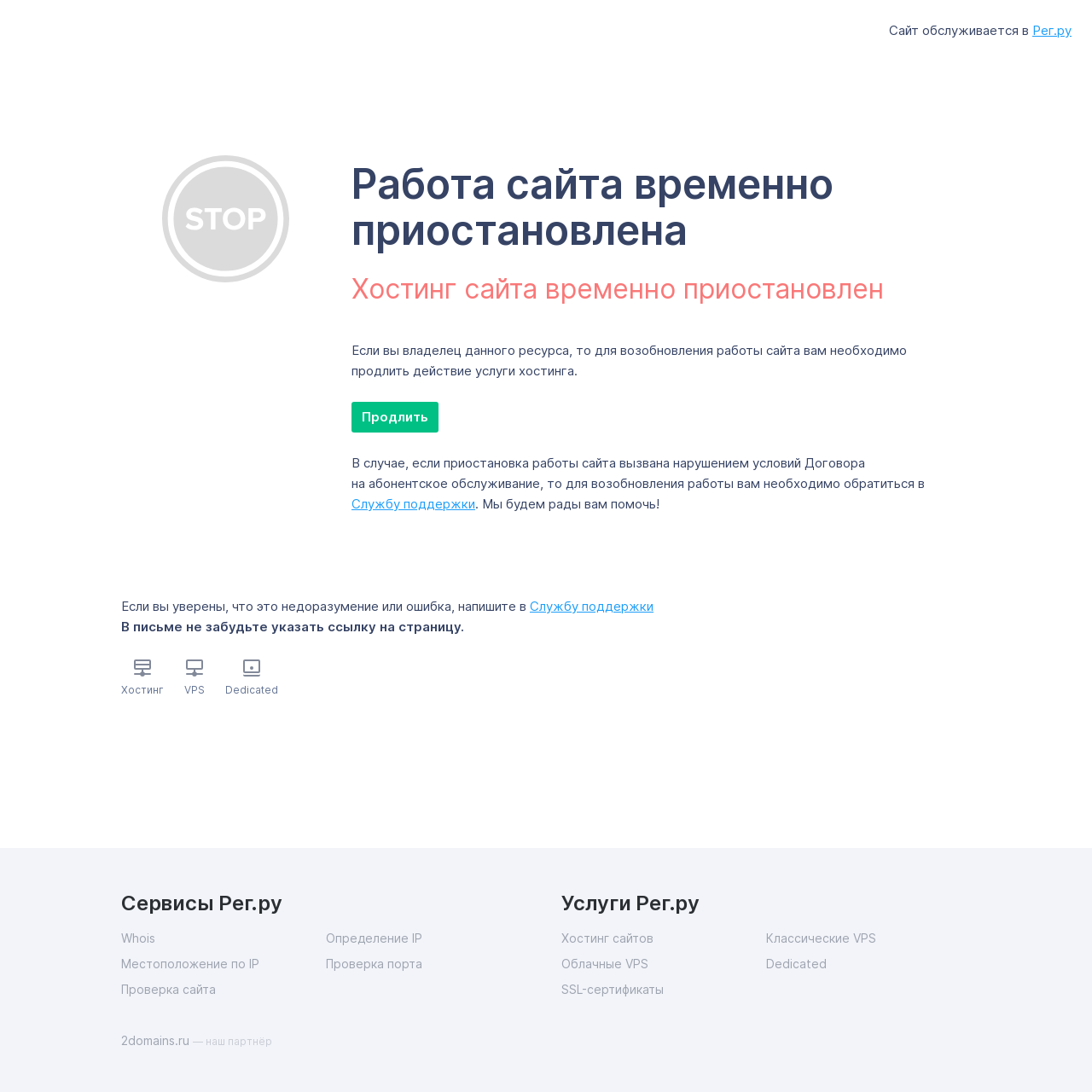Using the provided element description: "Dedicated", determine the bounding box coordinates of the corresponding UI element in the screenshot.

[0.206, 0.602, 0.255, 0.638]